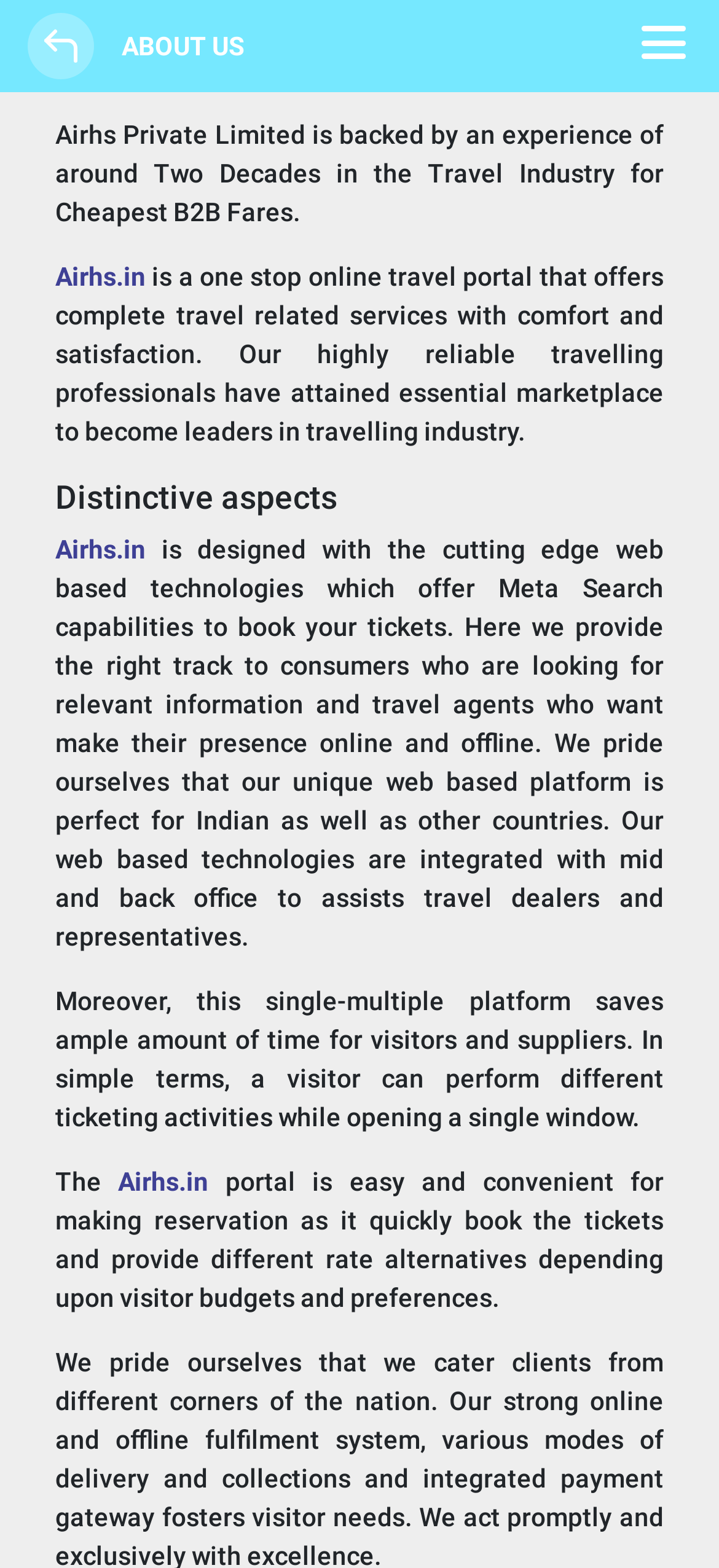Please provide a detailed answer to the question below based on the screenshot: 
What can be booked on the website?

The website allows users to book tickets, as mentioned in the static text 'Here we provide the right track to consumers who are looking for relevant information and travel agents who want make their presence online and offline.' and 'quickly book the tickets and provide different rate alternatives depending upon visitor budgets and preferences.'